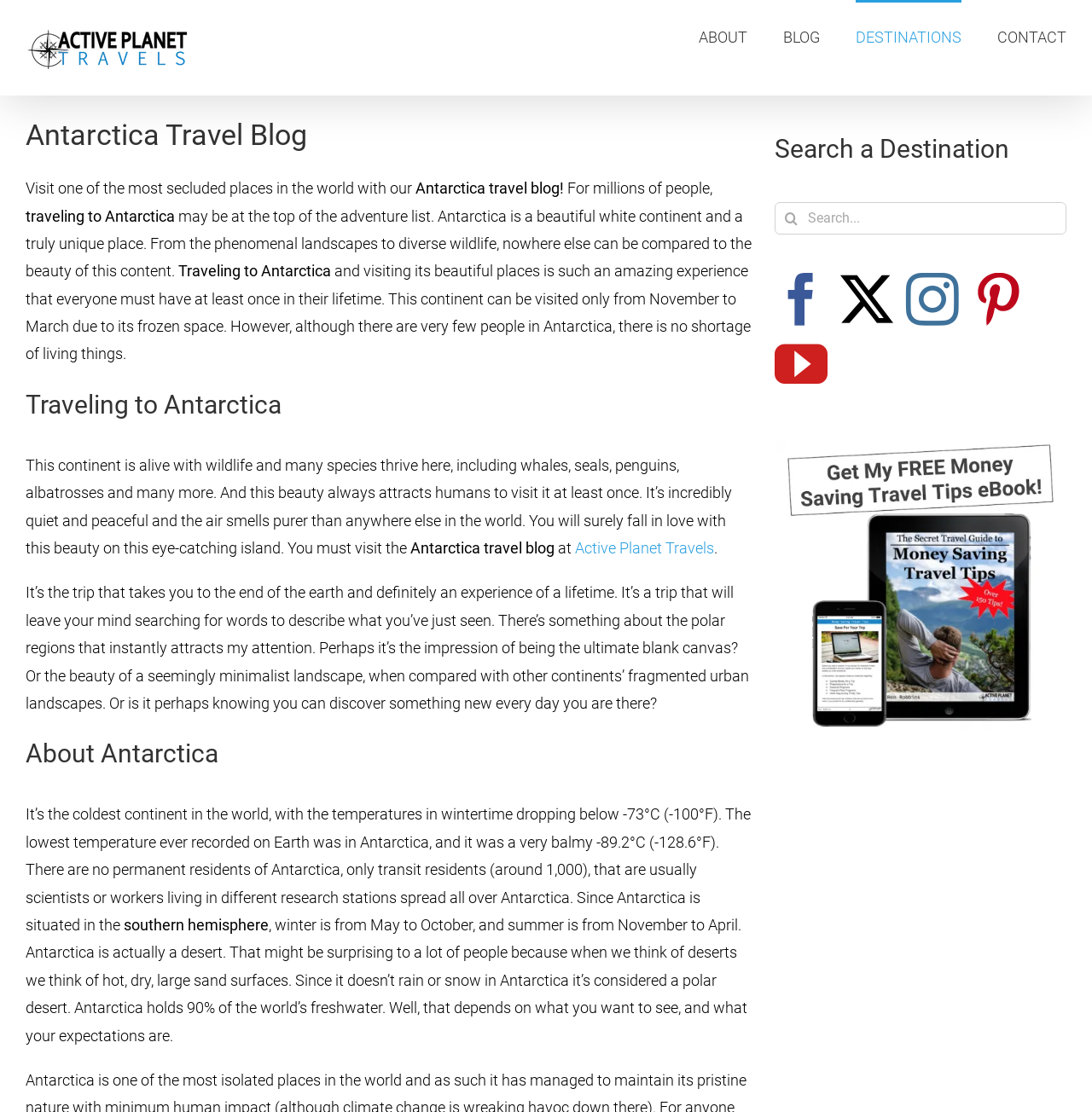Offer a detailed account of what is visible on the webpage.

The webpage is an Antarctica travel blog, featuring a logo of Active Planet Travels at the top left corner. Below the logo, there is a main navigation menu with links to "ABOUT", "BLOG", "DESTINATIONS", and "CONTACT". 

The main content of the webpage is divided into several sections. The first section has a heading "Antarctica Travel Blog" and introduces the idea of traveling to Antarctica, describing it as a unique and beautiful continent. 

Below this introduction, there is a section with a heading "Traveling to Antarctica", which discusses the experience of visiting Antarctica, its wildlife, and the peaceful atmosphere. 

The next section has a heading "About Antarctica" and provides information about the continent, including its extreme cold temperatures, lack of permanent residents, and unique features such as being a polar desert and holding 90% of the world's freshwater.

On the right side of the webpage, there is a search bar with a heading "Search a Destination" and social media links to Facebook, Twitter, Instagram, Pinterest, and YouTube. Below the search bar, there is a link to a free travel newsletter with an accompanying image.

At the very bottom of the webpage, there is an advertisement iframe and a "Go to Top" link.